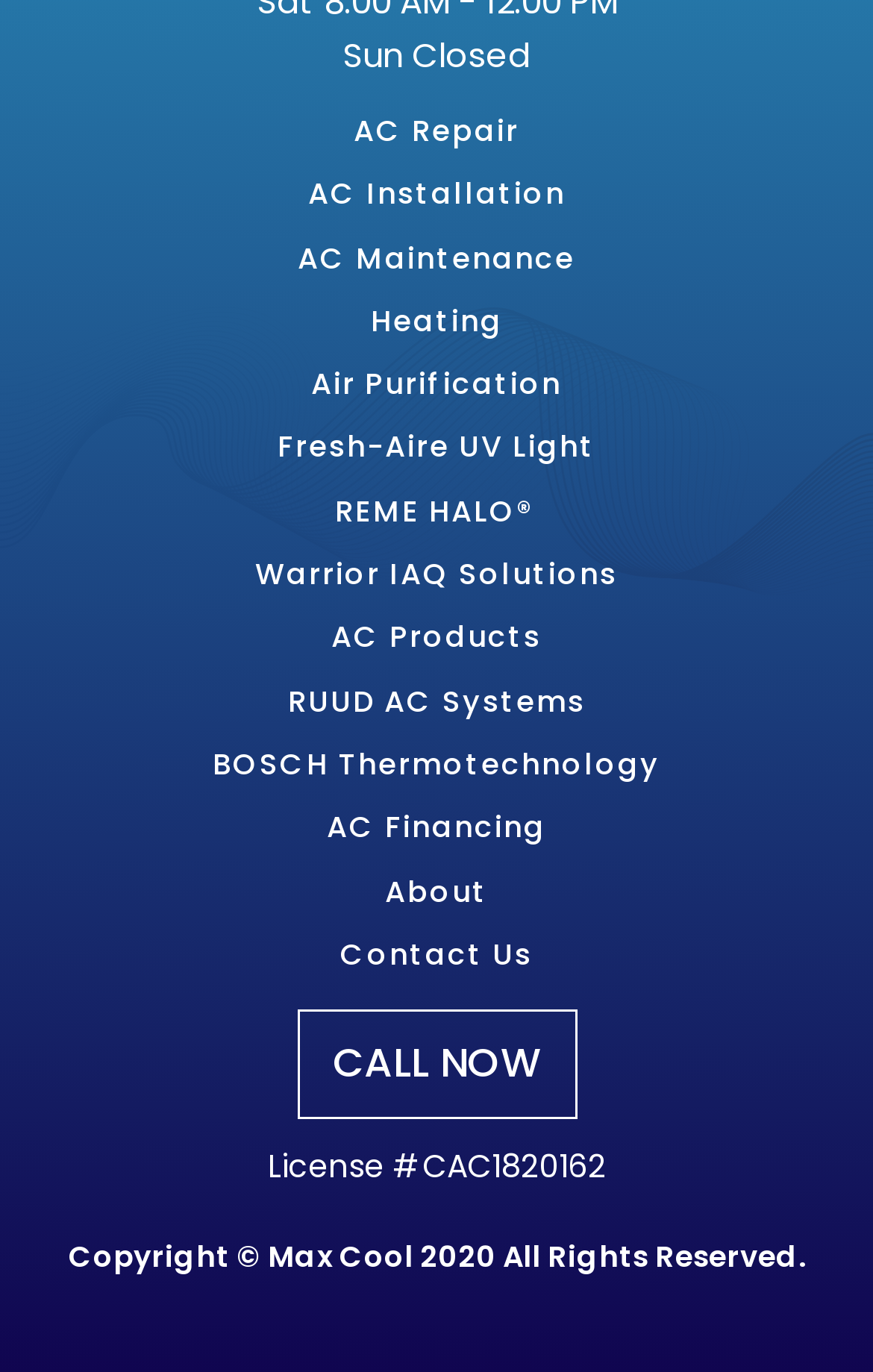What is the business's license number?
Give a one-word or short phrase answer based on the image.

CAC1820162